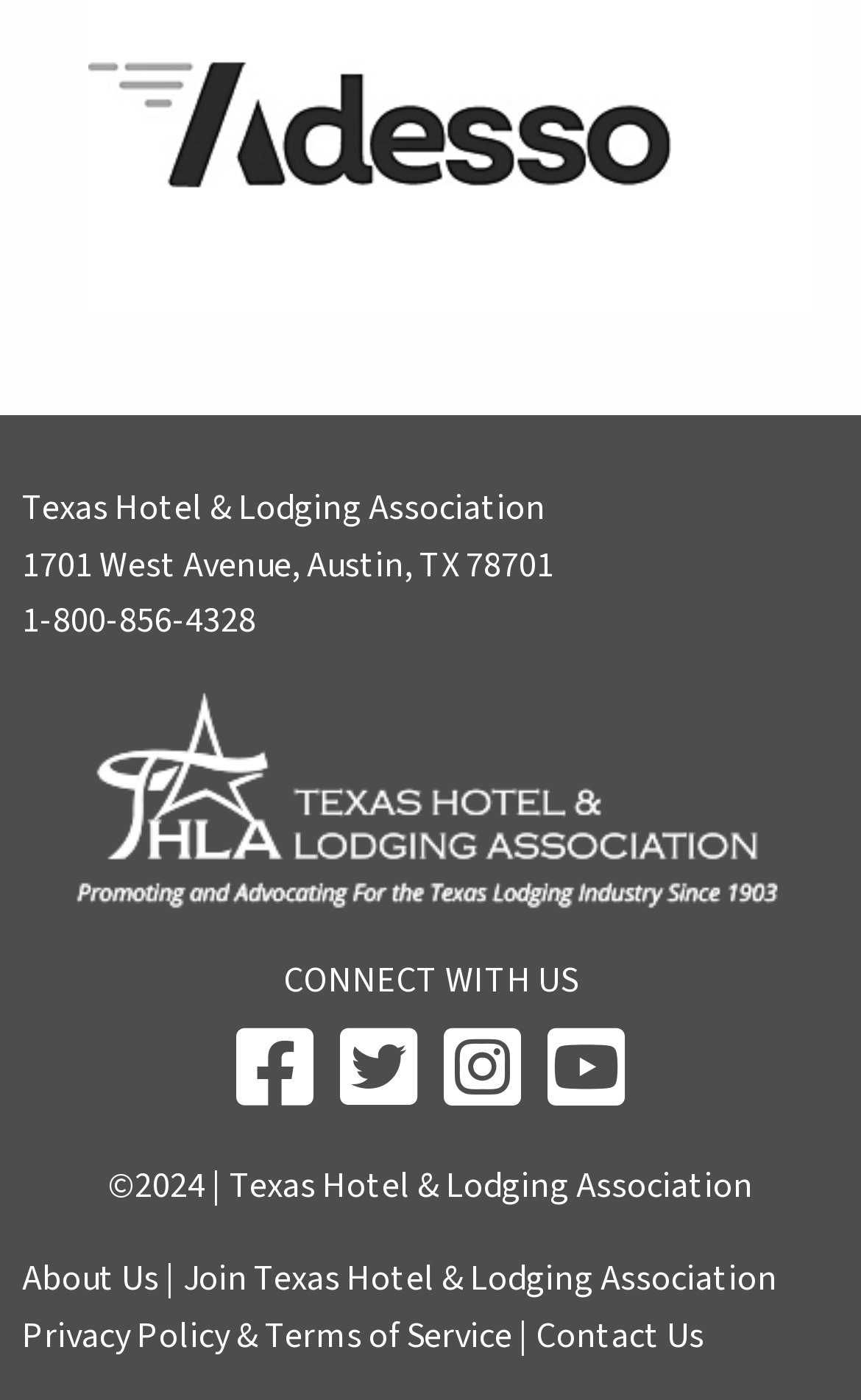Use a single word or phrase to answer the question: What is the copyright year of the webpage?

2024